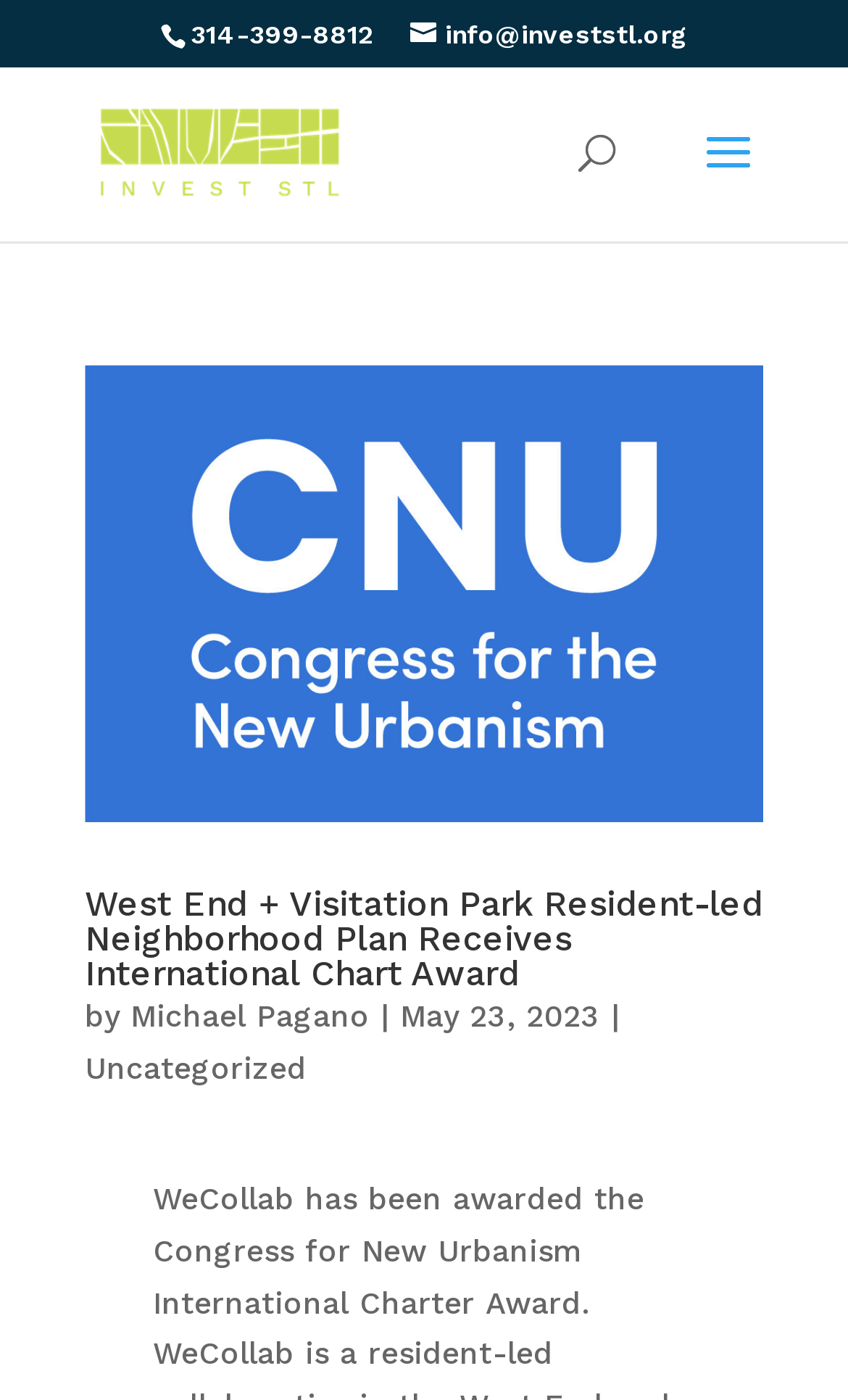Please determine the bounding box coordinates of the clickable area required to carry out the following instruction: "call the phone number". The coordinates must be four float numbers between 0 and 1, represented as [left, top, right, bottom].

[0.224, 0.014, 0.44, 0.036]